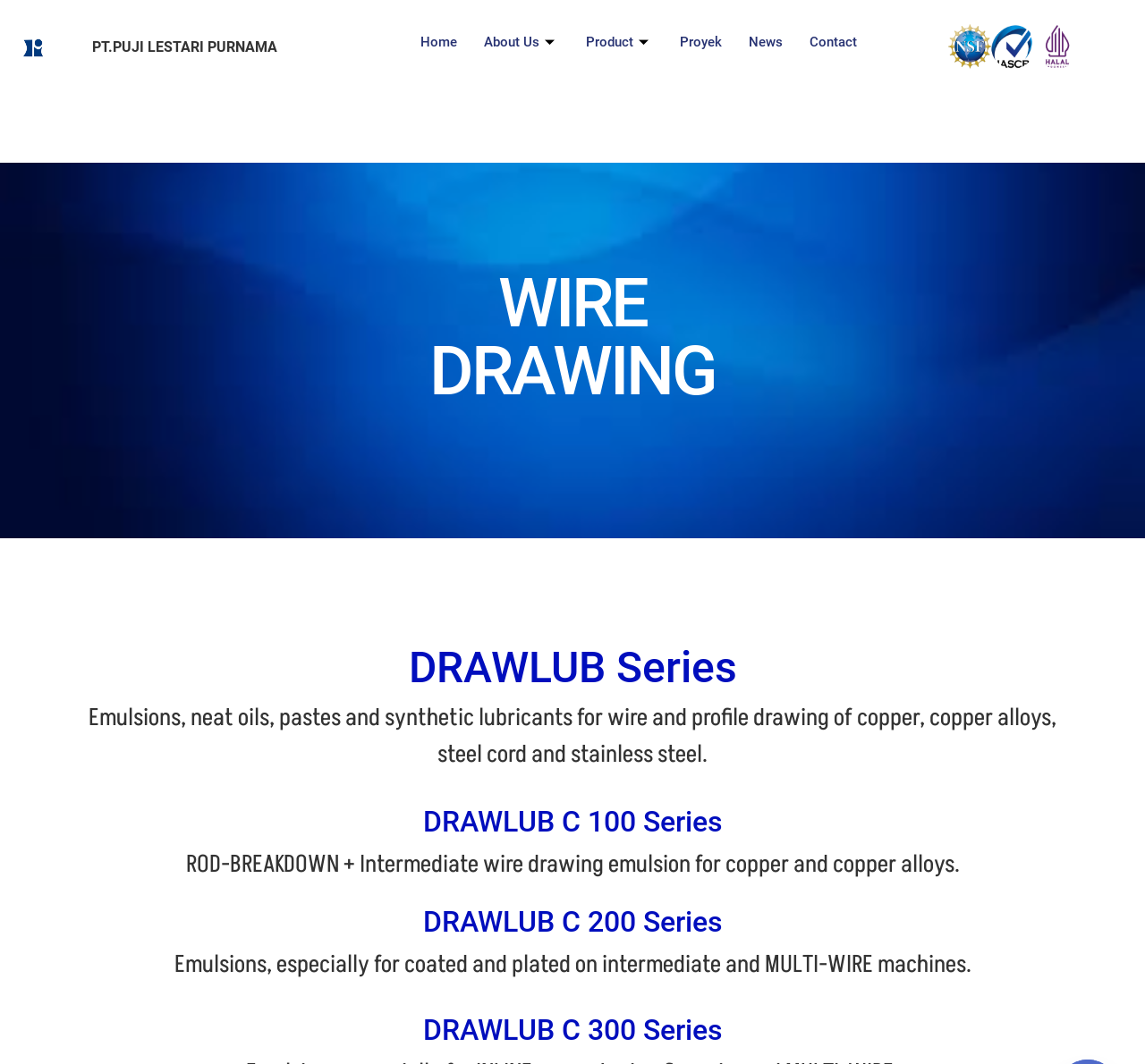Give a concise answer using only one word or phrase for this question:
What is the navigation menu?

Home, About Us, Product, Proyek, News, Contact